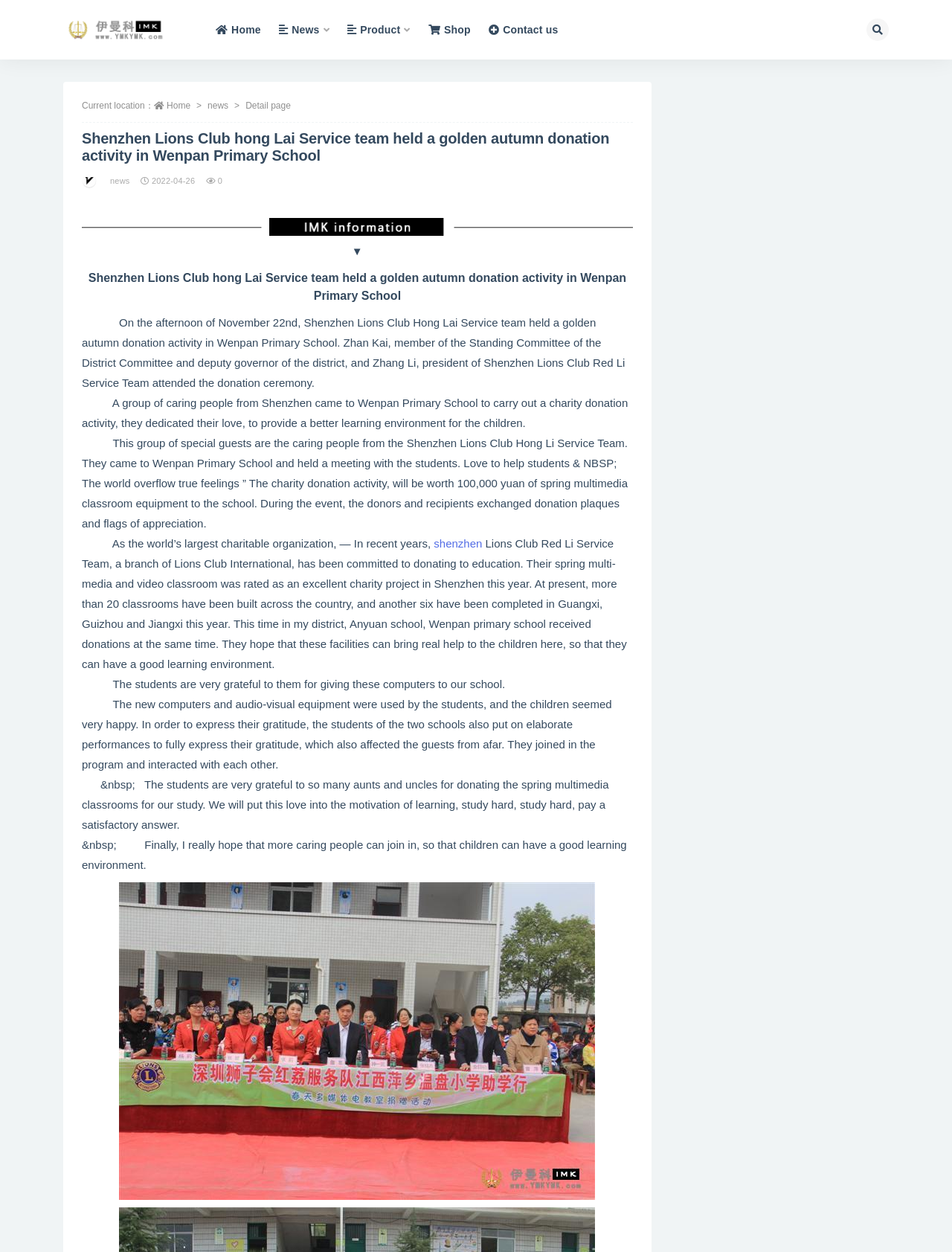Convey a detailed summary of the webpage, mentioning all key elements.

This webpage appears to be a news article or blog post about a charity event organized by the Shenzhen Lions Club Hong Lai Service Team. The event, titled "Golden Autumn Donation Activity," took place at Wenpan Primary School, where the team donated multimedia classroom equipment worth 100,000 yuan.

At the top of the page, there is a link to "imkgift is a China Custom gift promotional items factory" accompanied by an image. Below this, there is a search bar with a placeholder text "输入关键词 回车搜索..." (Enter keywords and press Enter to search).

The main content of the page is divided into several sections. The first section has a heading that reads "Shenzhen Lions Club Hong Lai Service Team held a golden autumn donation activity in Wenpan Primary School." This section describes the event, including the attendance of notable guests, such as Zhan Kai, a member of the Standing Committee of the District Committee, and Zhang Li, the president of Shenzhen Lions Club Red Li Service Team.

The article continues to describe the charity donation activity, including the exchange of donation plaques and flags of appreciation between the donors and recipients. It also mentions that the Shenzhen Lions Club Red Li Service Team has been committed to donating to education and has built over 20 classrooms across the country.

The page also features several images, including one at the bottom of the page that takes up most of the width. There are also several links and buttons scattered throughout the page, including a combobox and a button labeled "全部" (All).

Overall, the webpage appears to be a news article or blog post about a charity event, with a focus on the donation of educational equipment to a primary school.